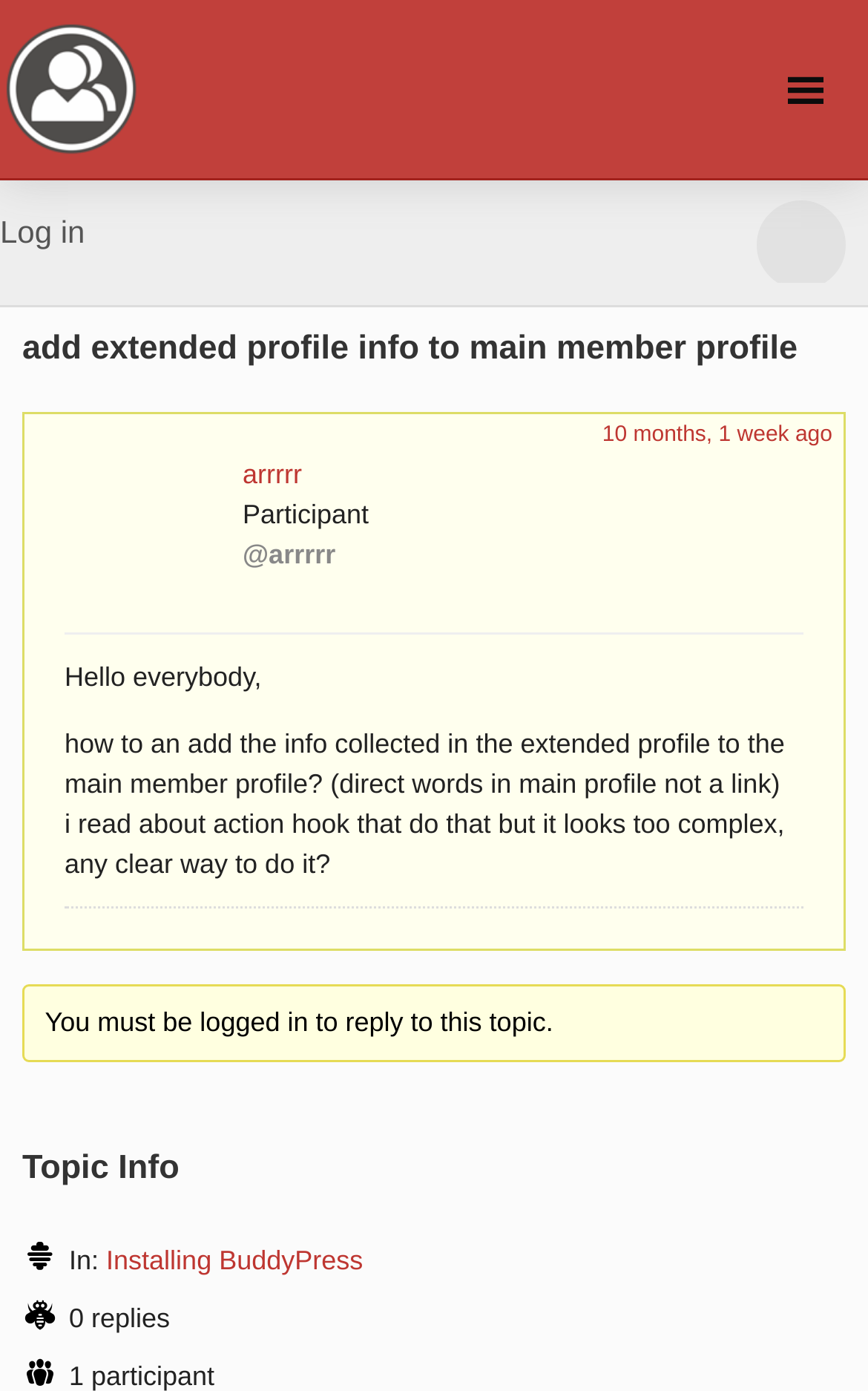Find the bounding box coordinates of the UI element according to this description: "BuddyPress.org".

[0.0, 0.013, 0.167, 0.112]